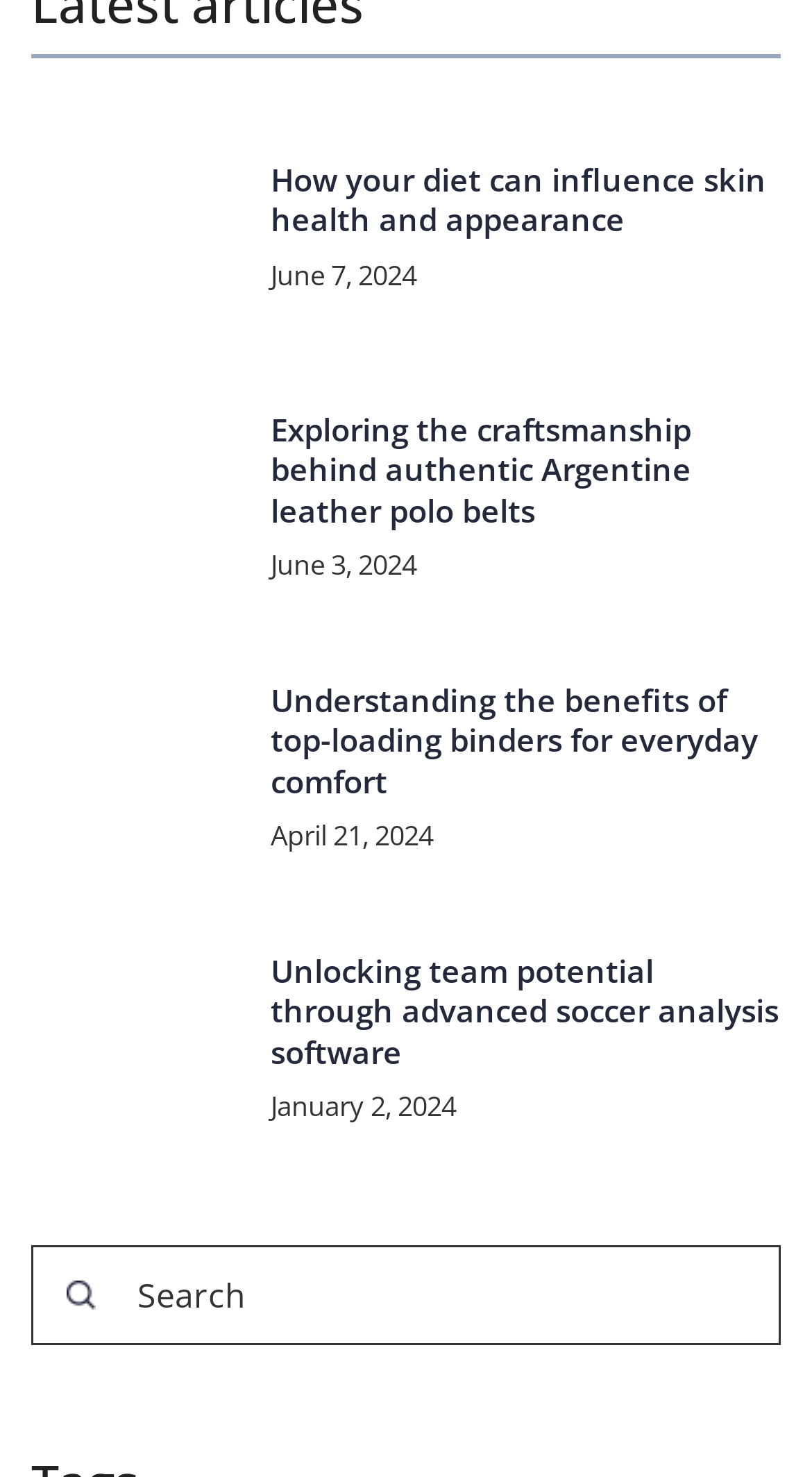Find the bounding box coordinates of the element you need to click on to perform this action: 'Learn about the benefits of top-loading binders for everyday comfort'. The coordinates should be represented by four float values between 0 and 1, in the format [left, top, right, bottom].

[0.038, 0.448, 0.295, 0.589]